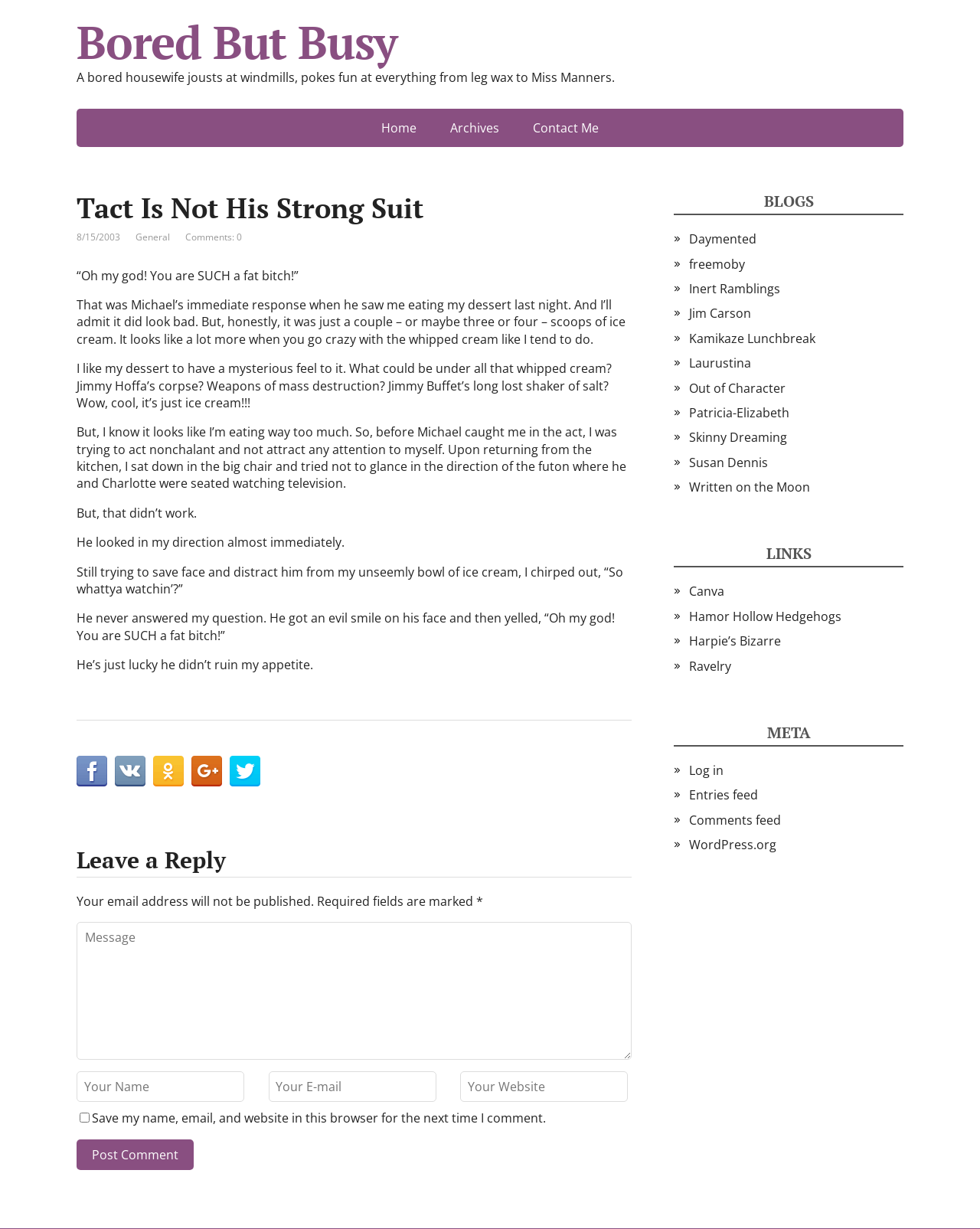Determine the main text heading of the webpage and provide its content.

Tact Is Not His Strong Suit